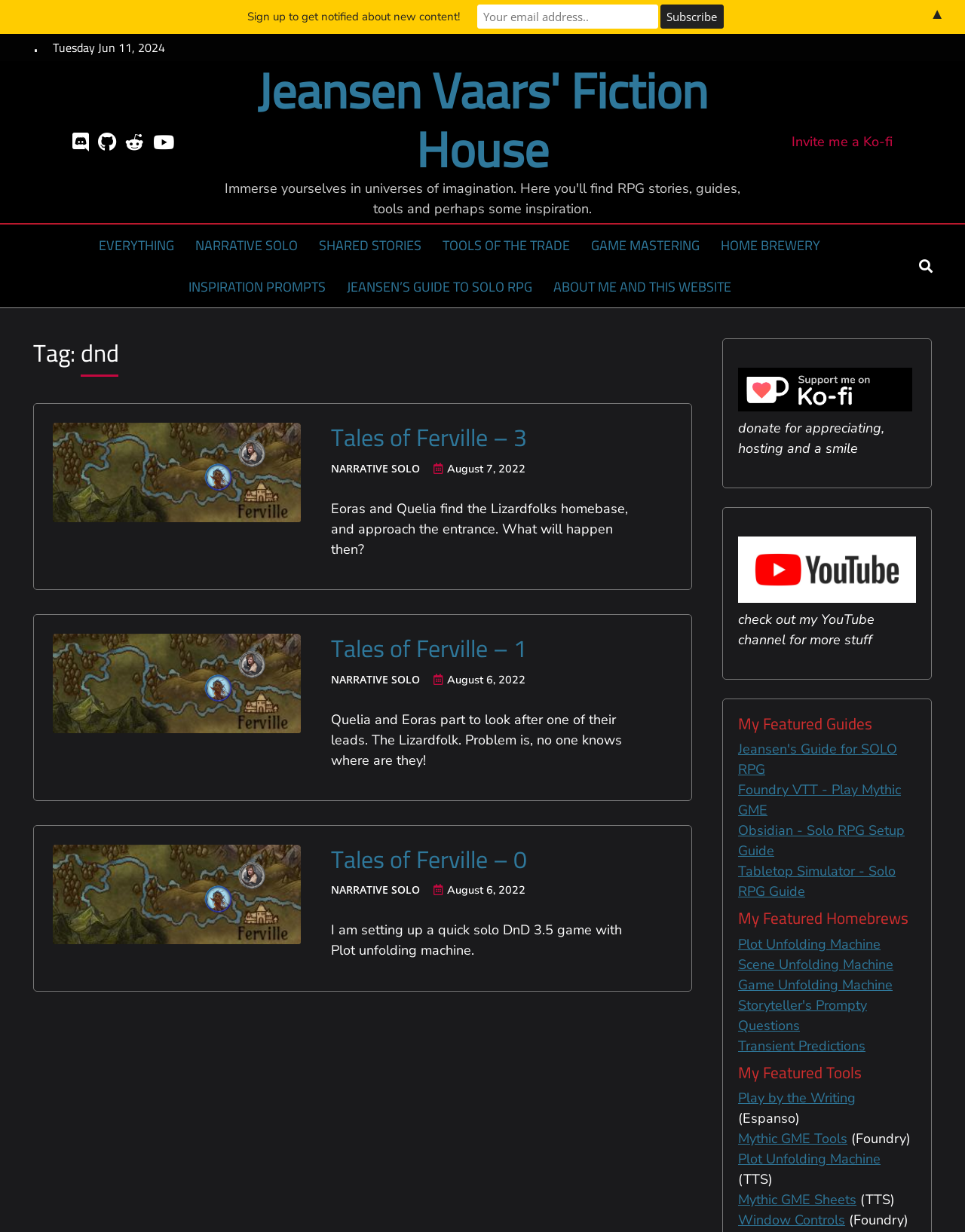Construct a thorough caption encompassing all aspects of the webpage.

The webpage is a personal website for Jeansen Vaars' Fiction House, a platform focused on Dungeons and Dragons (DnD) content. At the top of the page, there is a date display showing "Tuesday Jun 11, 2024". Below this, there are four social media links represented by icons. 

To the right of these icons, the website's title "Jeansen Vaars' Fiction House" is displayed prominently. Further to the right, there is a "Ko-fi" link, which allows visitors to support the website's creator.

The main navigation menu is located below the title, with links to various sections of the website, including "EVERYTHING", "NARRATIVE SOLO", "SHARED STORIES", "TOOLS OF THE TRADE", "GAME MASTERING", "HOME BREWERY", and "INSPIRATION PROMPTS". 

Below the navigation menu, there are three articles or blog posts, each with a heading, a brief description, and a link to read more. The headings are "Tales of Ferville – 3", "Tales of Ferville – 1", and "Tales of Ferville – 0". Each article also has a timestamp and a category label "NARRATIVE SOLO".

On the right-hand side of the page, there are several sections. The first section displays a figure with a caption "donate for appreciating, hosting and a smile". Below this, there is another figure with a caption "check out my YouTube channel for more stuff". 

Further down, there are three sections labeled "My Featured Guides", "My Featured Homebrews", and "My Featured Tools". Each section contains a list of links to various resources, including guides, homebrew content, and tools related to DnD and solo RPG gameplay.

At the bottom of the page, there is a call-to-action to sign up for notifications about new content, along with a text box and a "Subscribe" button. Finally, there is a small arrow icon at the very bottom right corner of the page.